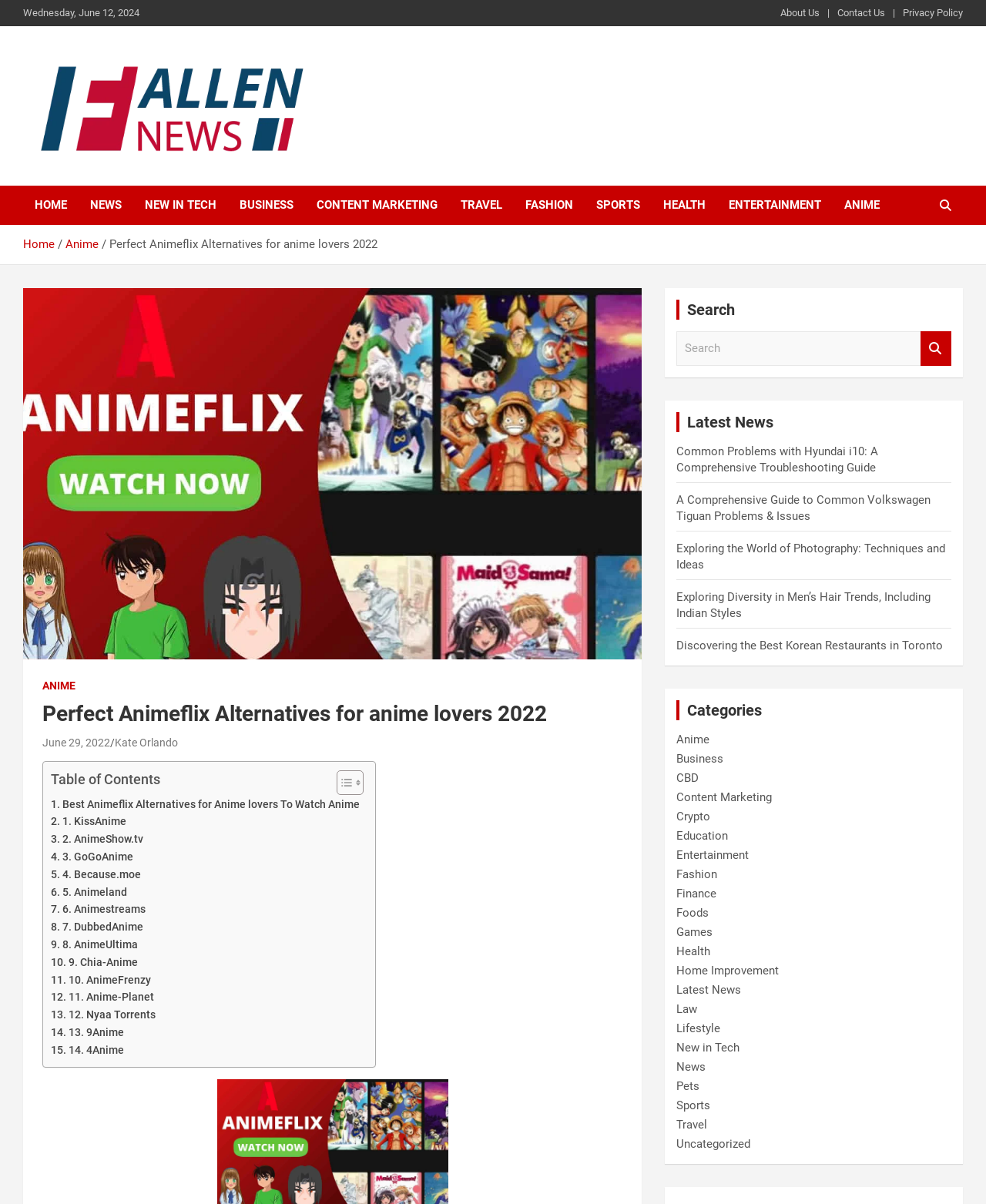Please identify the bounding box coordinates of the clickable region that I should interact with to perform the following instruction: "Click on the 'ANIME' link". The coordinates should be expressed as four float numbers between 0 and 1, i.e., [left, top, right, bottom].

[0.845, 0.154, 0.904, 0.187]